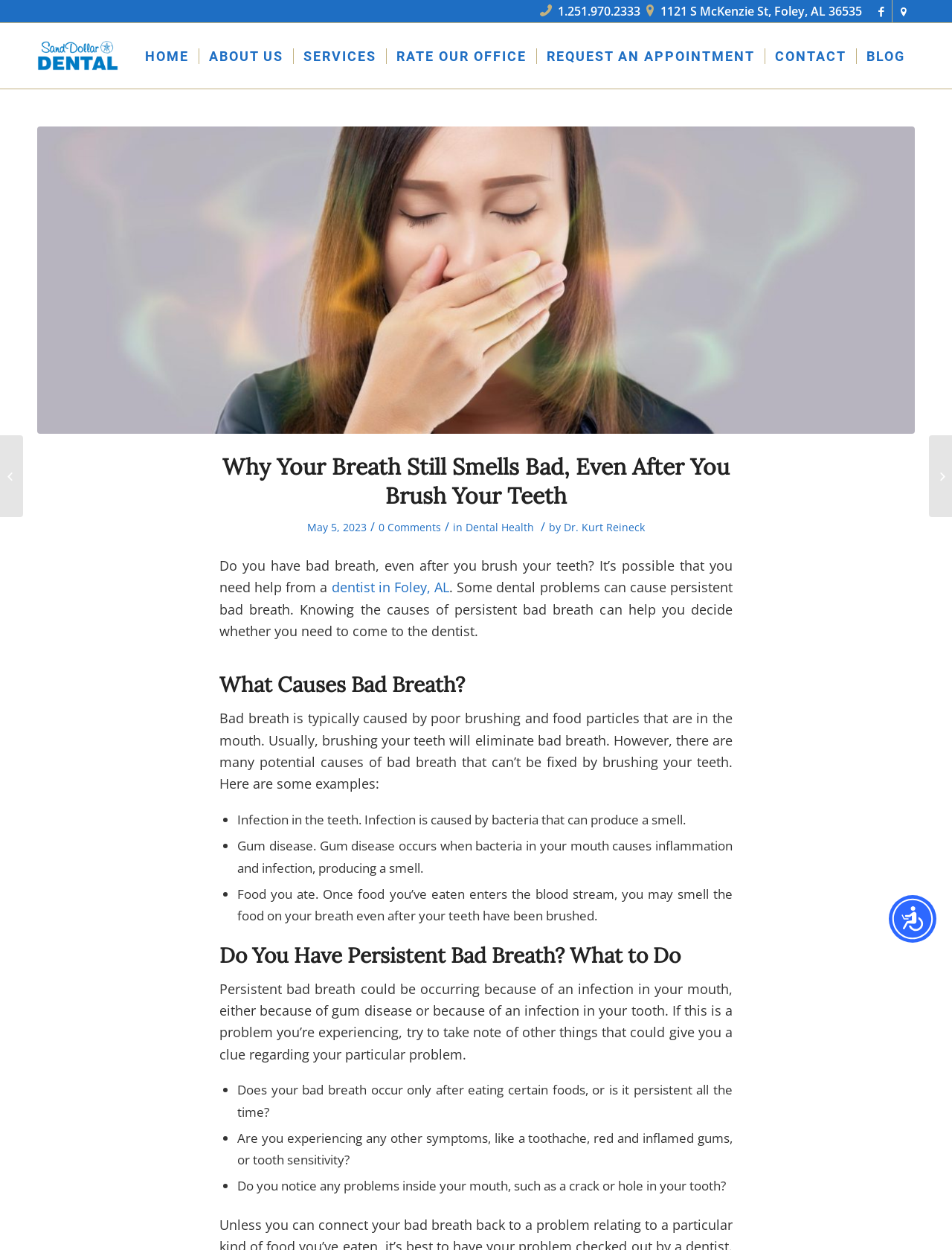Give a detailed account of the webpage.

This webpage appears to be a blog post from a dental clinic, Sand Dollar Dental, with the title "Why Your Breath Still Smells Bad, Even After You Brush Your Teeth". At the top of the page, there is a navigation menu with links to different sections of the website, including "HOME", "ABOUT US", "SERVICES", and "CONTACT". 

Below the navigation menu, there is a header section with the title of the blog post, accompanied by a date "May 5, 2023" and a category label "Dental Health". The main content of the blog post is divided into several sections, including "What Causes Bad Breath?" and "Do You Have Persistent Bad Breath? What to Do". 

In the "What Causes Bad Breath?" section, there is a list of potential causes of bad breath, including infection in the teeth, gum disease, and food particles in the mouth. Each cause is marked with a bullet point and is described in a short paragraph. 

In the "Do You Have Persistent Bad Breath? What to Do" section, there is a discussion on how to identify the underlying cause of persistent bad breath, including taking note of other symptoms such as toothaches, red and inflamed gums, or tooth sensitivity. 

On the right side of the page, there are two links to other blog posts, "Can I Wear A Bridge While Waiting For My Implant?" and "Joking with a dentist 3 Tips for Scheduling Your Family’s Dental Appointments". At the very top of the page, there is an accessibility menu button and a few hidden links.